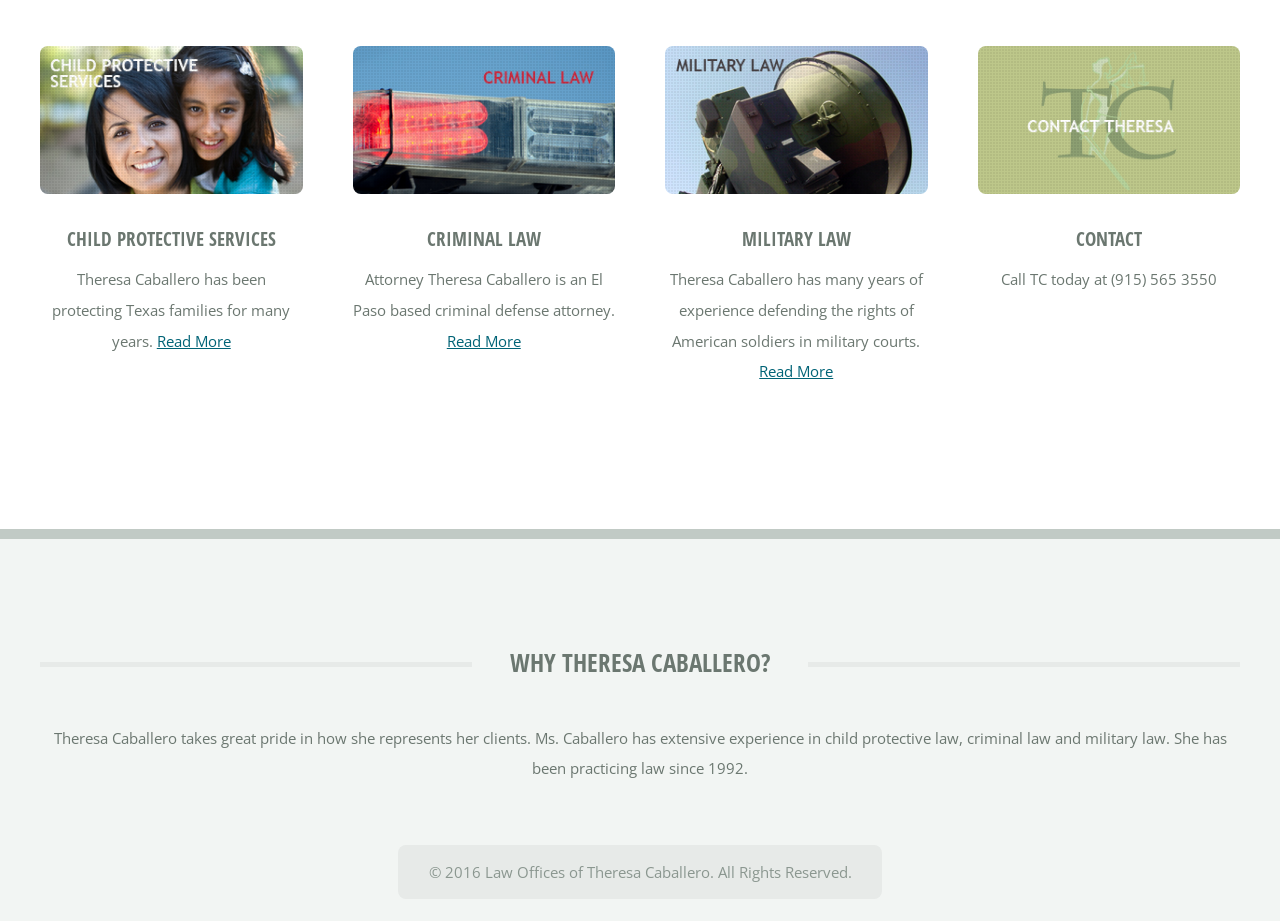What is the phone number to contact Theresa Caballero?
Make sure to answer the question with a detailed and comprehensive explanation.

The phone number to contact Theresa Caballero can be found in the CONTACT section of the webpage, which is located at the bottom right corner of the page. The phone number is (915) 565 3550.